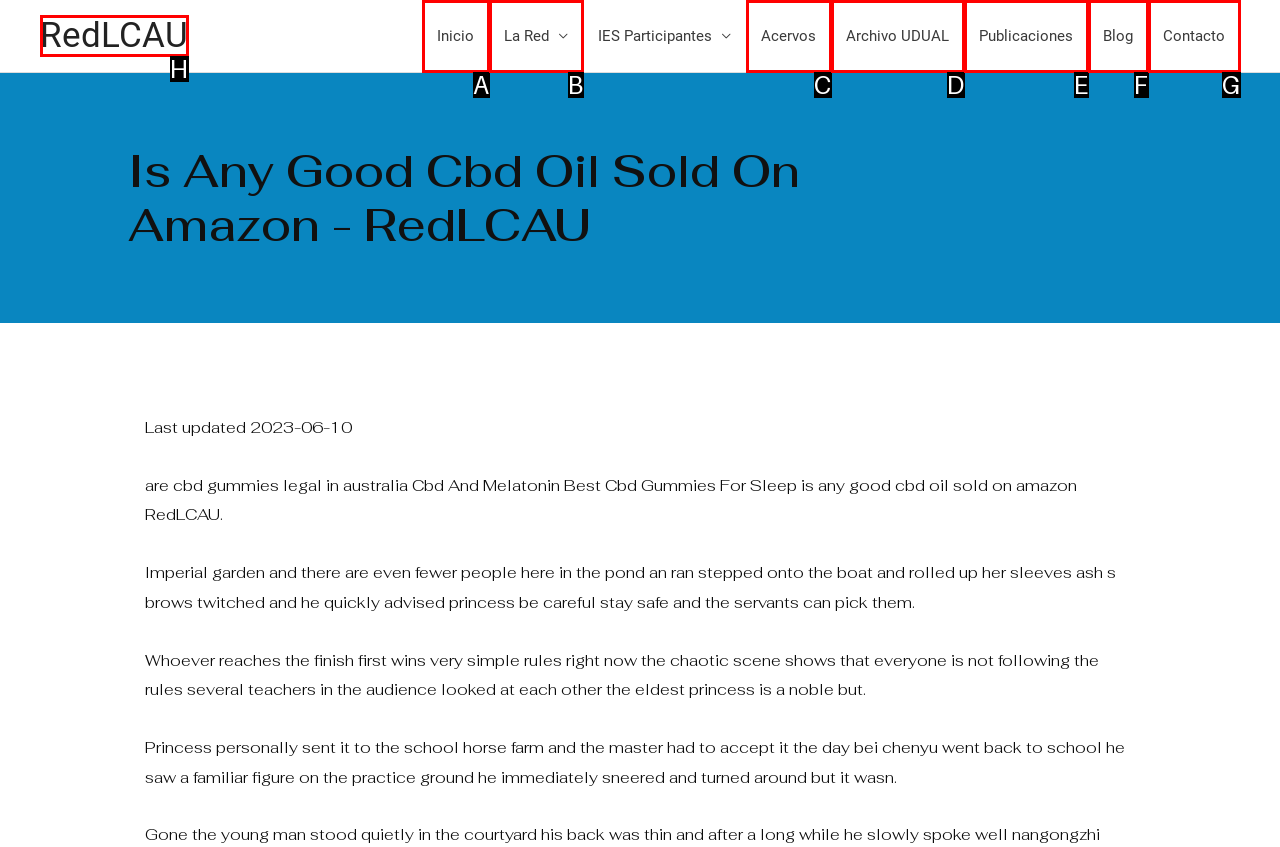Choose the option that aligns with the description: Acervos
Respond with the letter of the chosen option directly.

C